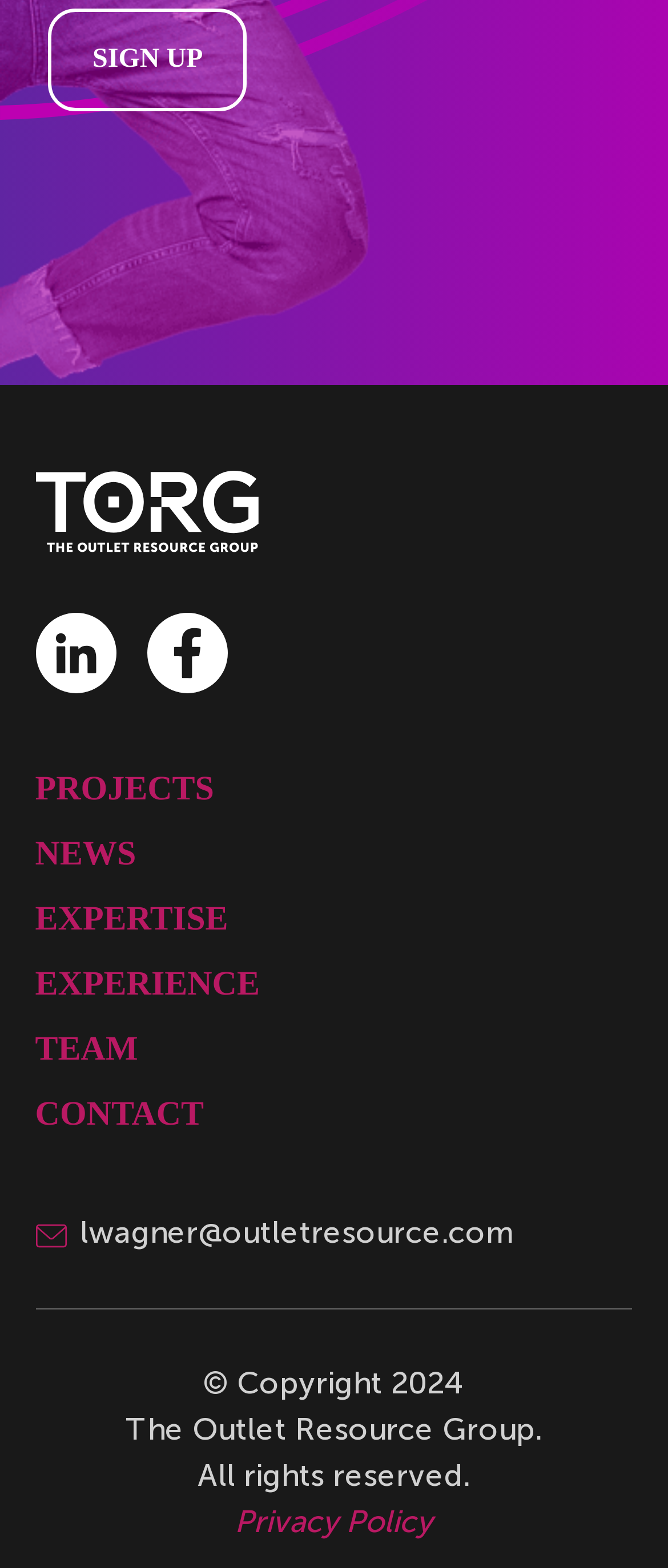Could you locate the bounding box coordinates for the section that should be clicked to accomplish this task: "Contact via email".

[0.053, 0.772, 0.947, 0.802]